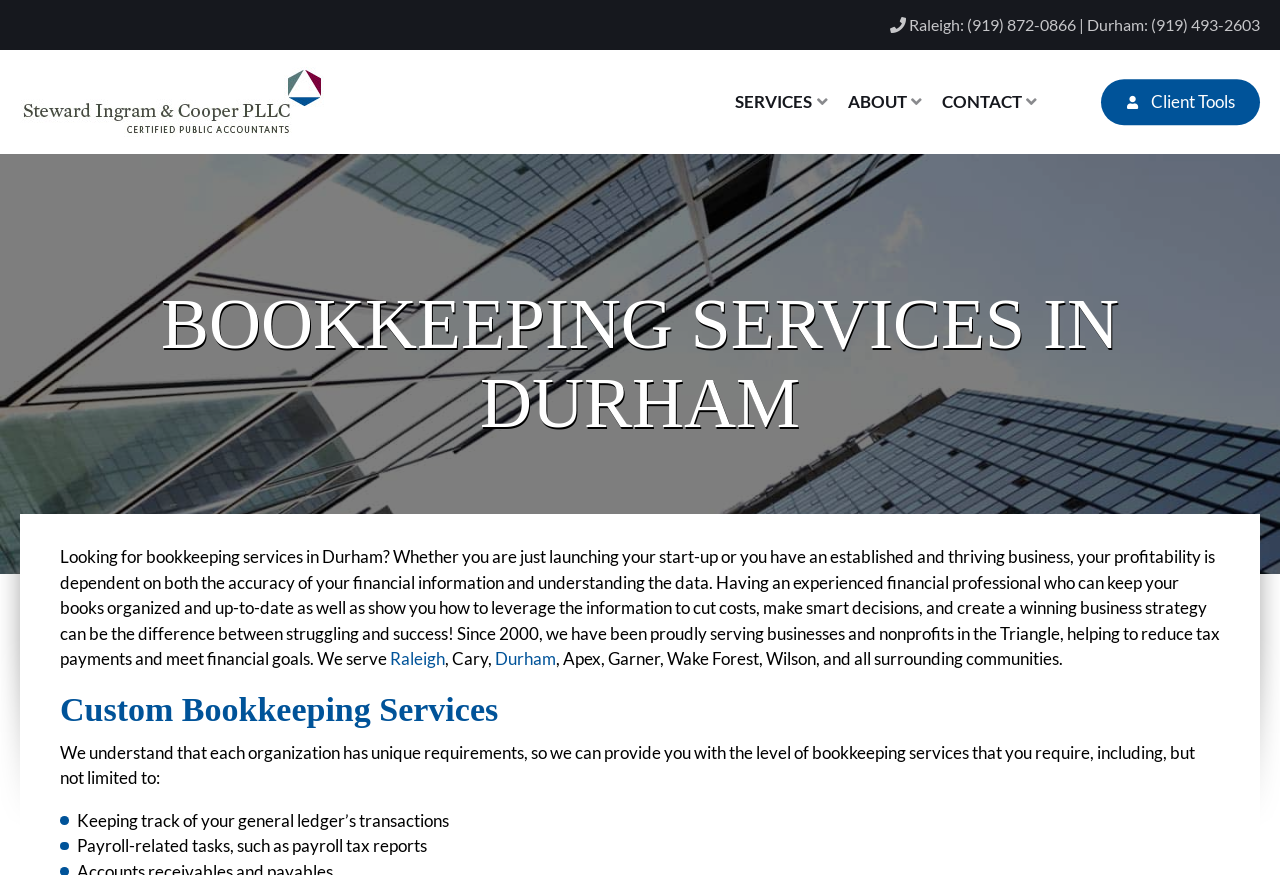Specify the bounding box coordinates for the region that must be clicked to perform the given instruction: "Visit Steward Ingram & Cooper PLLC website".

[0.016, 0.077, 0.253, 0.157]